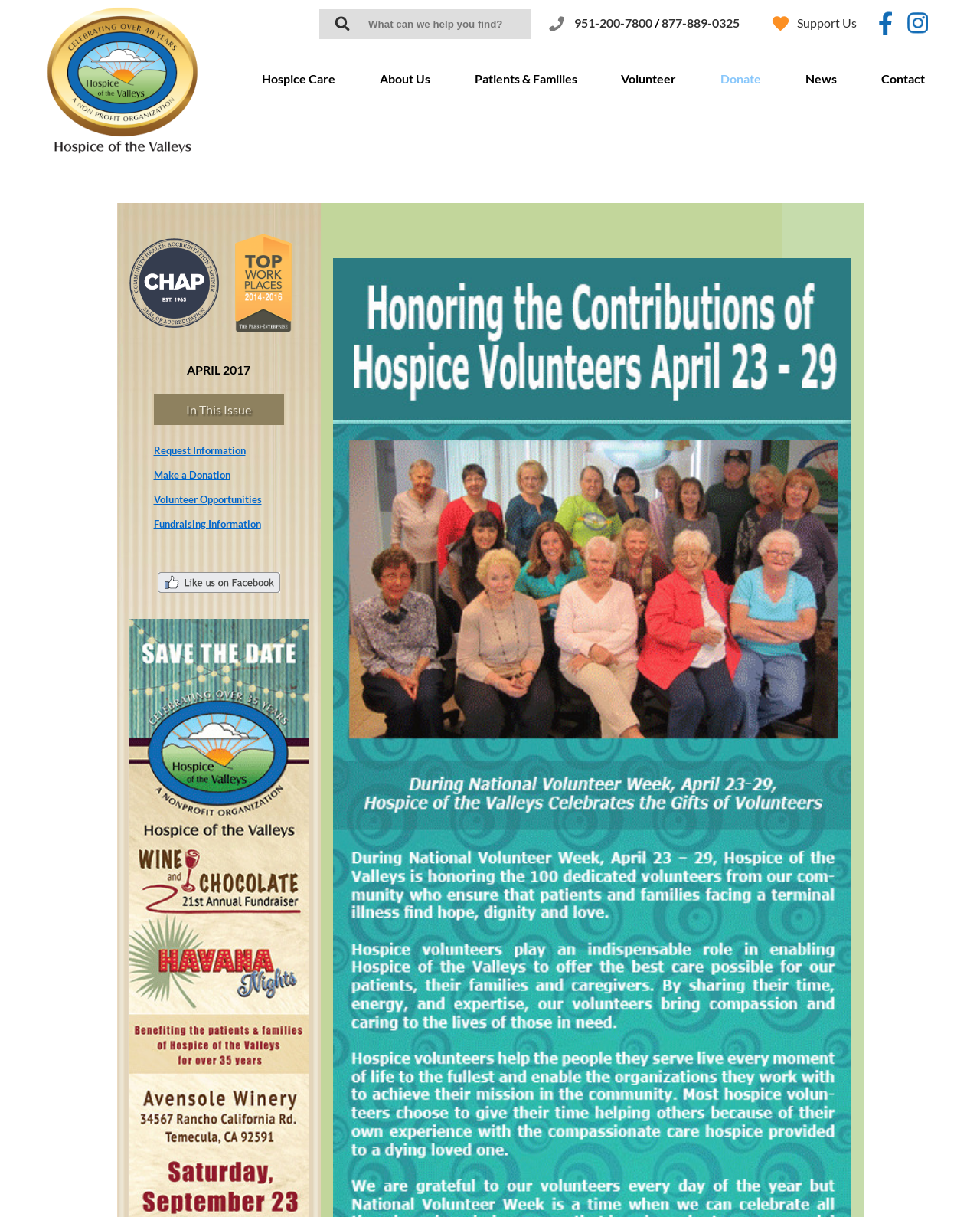Answer the question in a single word or phrase:
What is the main category of the link 'Hospice Care'?

Hospice Care